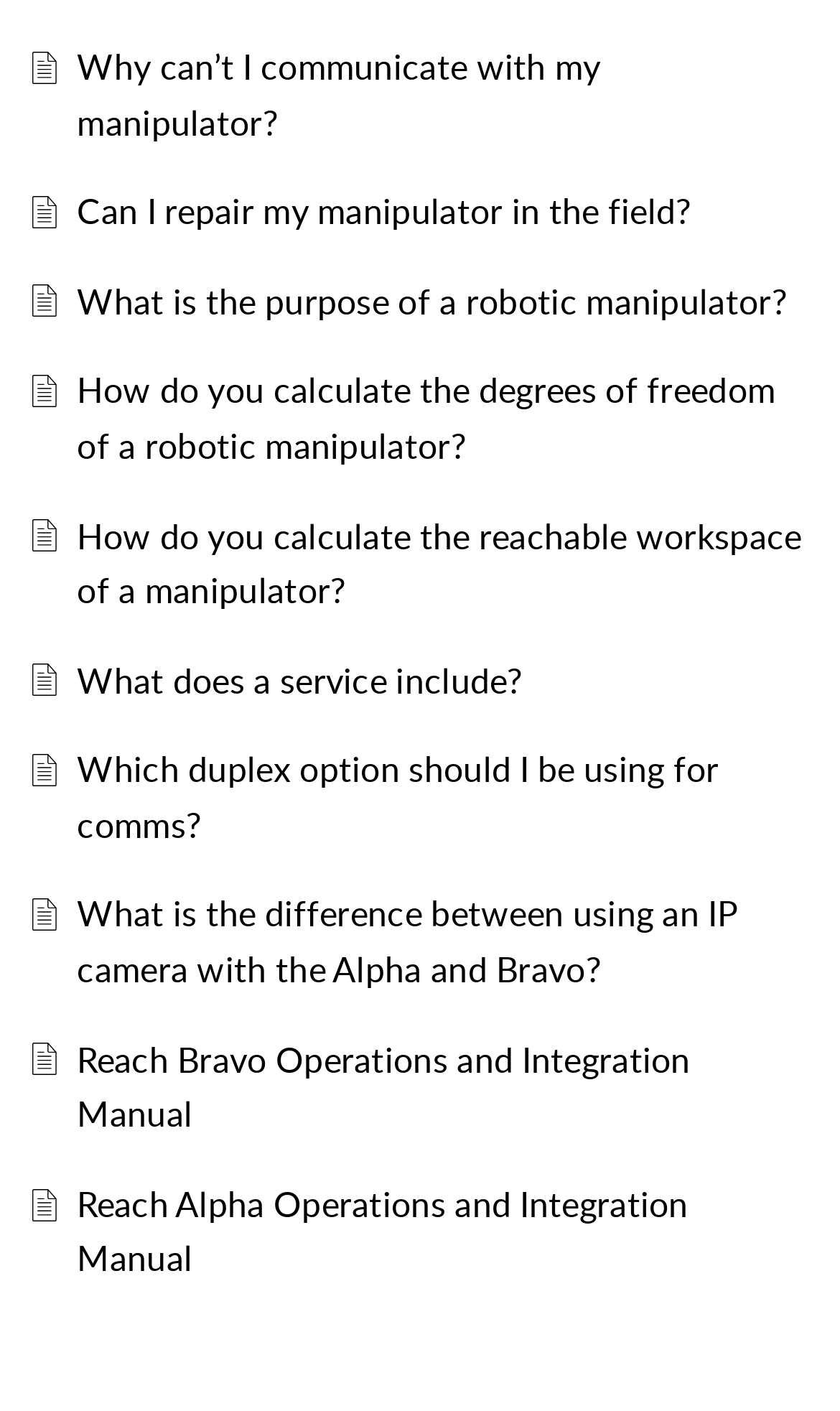What is the topic of the first link?
Analyze the image and deliver a detailed answer to the question.

The first link has the text 'Why can’t I communicate with my manipulator?' which suggests that the topic is related to communication with a robotic manipulator.